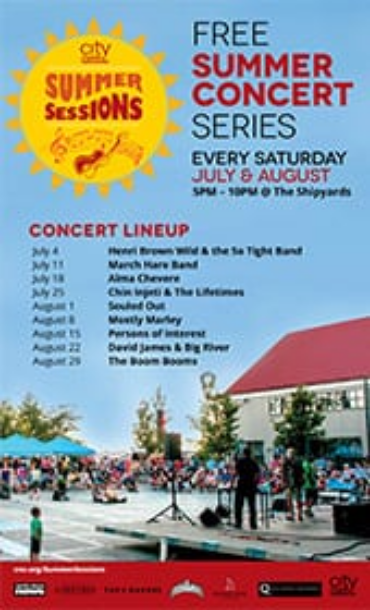What is the timing of the Saturday concerts?
Analyze the screenshot and provide a detailed answer to the question.

According to the caption, the summer concert schedule takes place every Saturday from 5 PM to 10 PM, indicating that the timing of the Saturday concerts is from 5 PM to 10 PM.